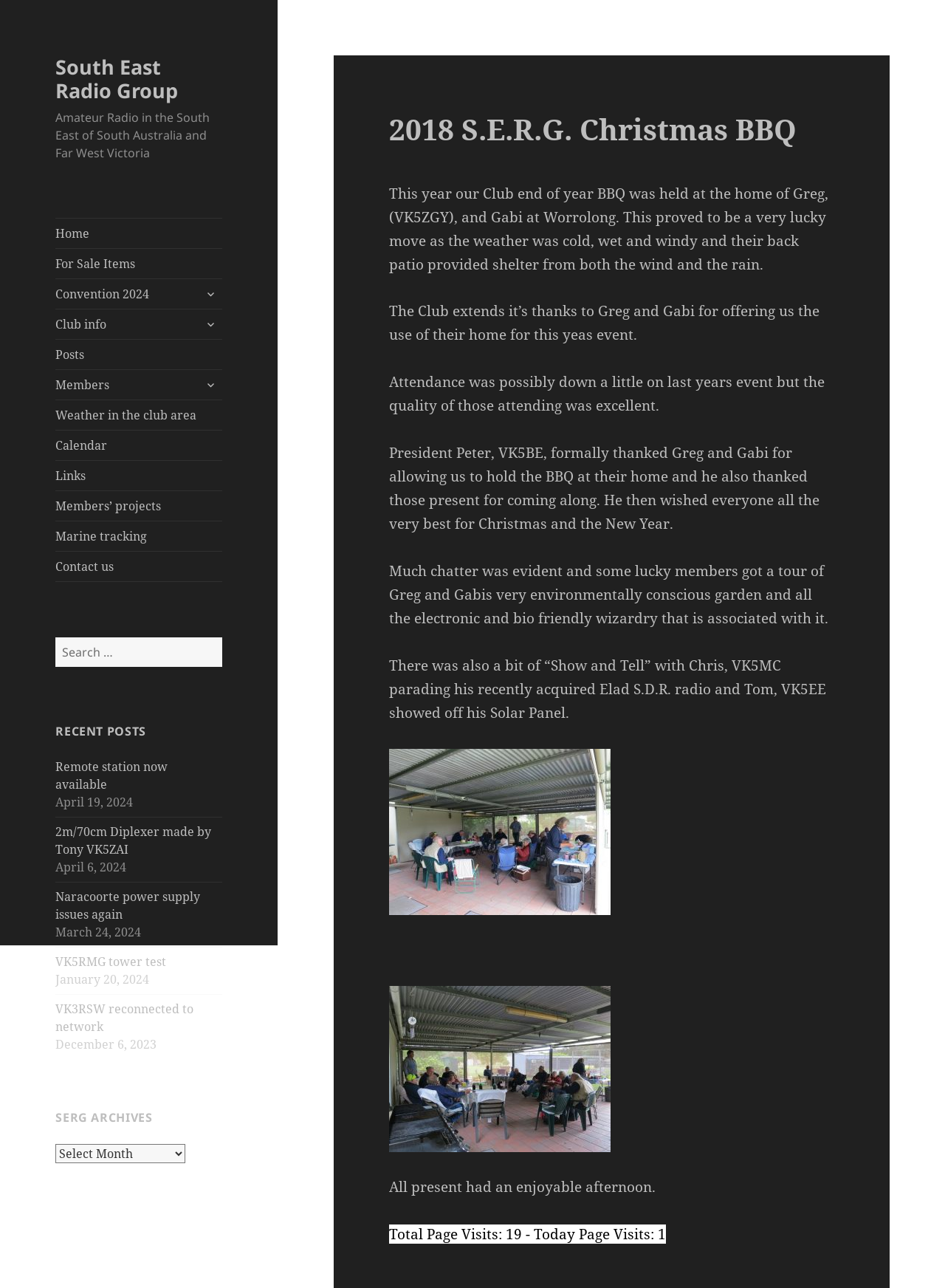Determine the bounding box coordinates for the clickable element to execute this instruction: "Click on the 'Bichon Rescue Brigade' link". Provide the coordinates as four float numbers between 0 and 1, i.e., [left, top, right, bottom].

None